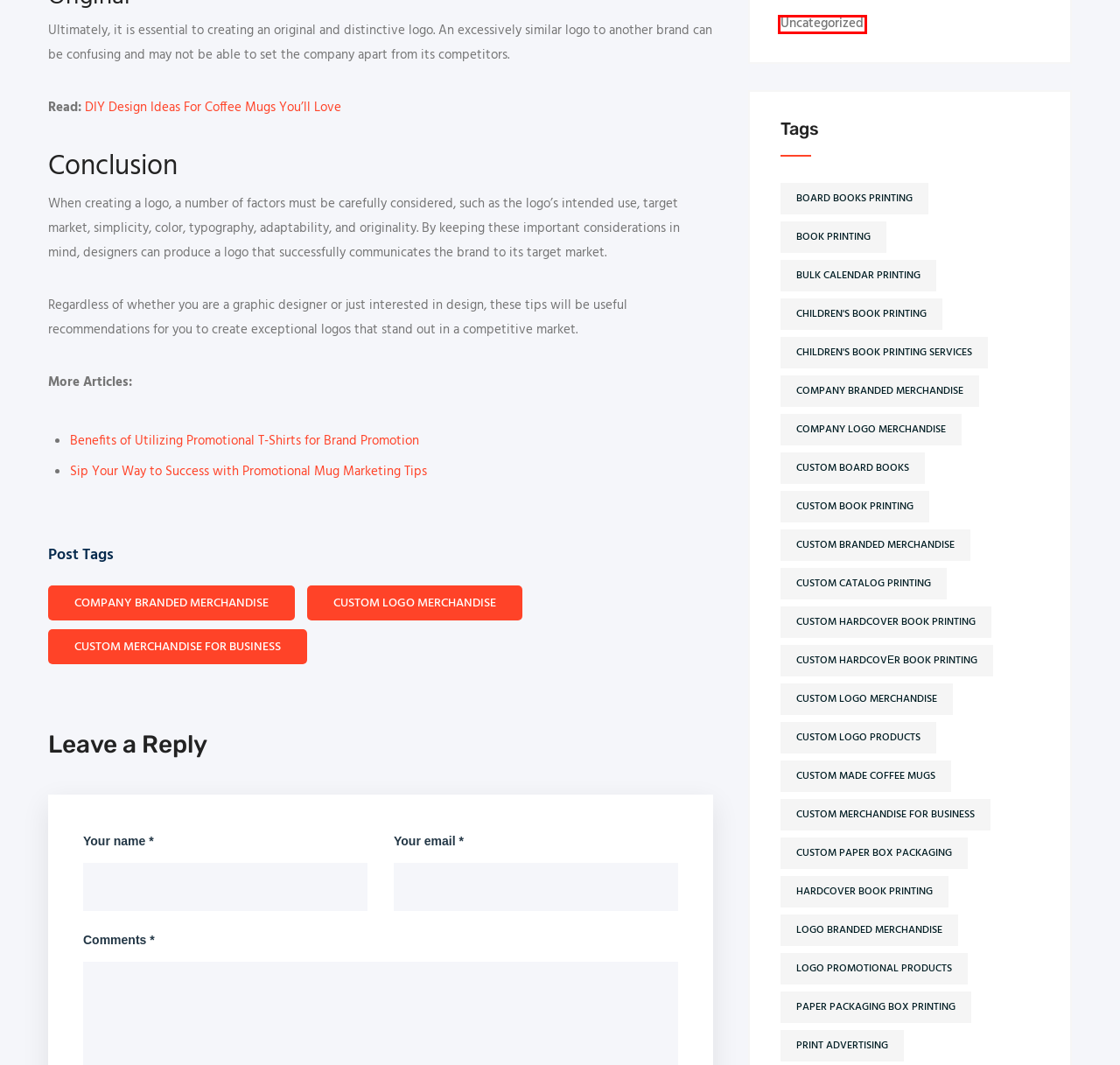You have a screenshot of a webpage with a red bounding box highlighting a UI element. Your task is to select the best webpage description that corresponds to the new webpage after clicking the element. Here are the descriptions:
A. Book Printing Archives - Bigger printing co
B. DIY Design Ideas For Coffee Mugs You'll Love
C. company logo merchandise Archives - Bigger printing co
D. Uncategorized Archives - Bigger printing co
E. Benefits of Utilizing Promotional T-Shirts for Brand Promotion
F. Sip Your Way to Success with Promotional Mug Marketing Tips
G. hardcover book printing Archives - Bigger printing co
H. custom book printing Archives - Bigger printing co

D